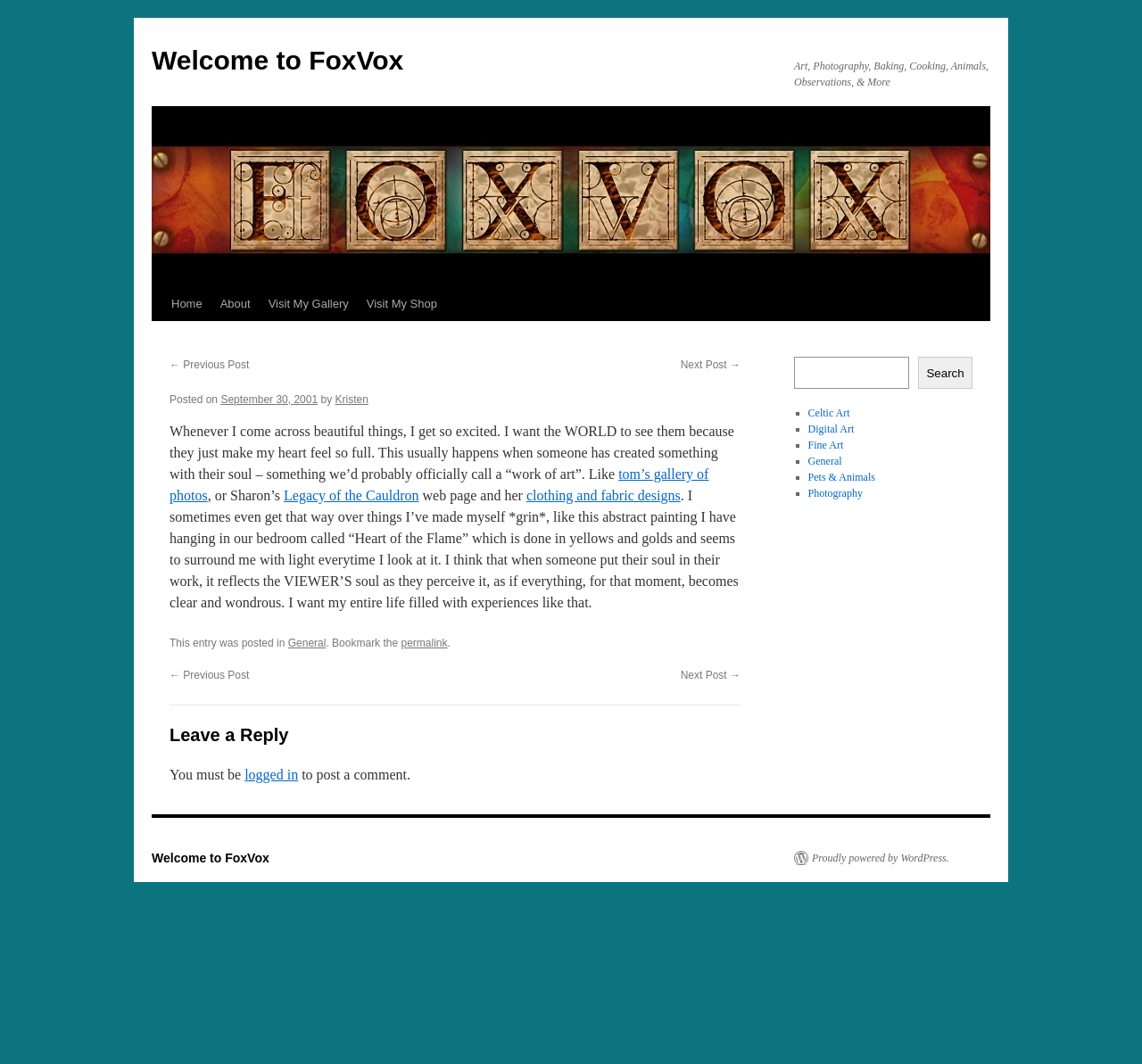What type of post is being displayed?
Based on the image, provide a one-word or brief-phrase response.

General